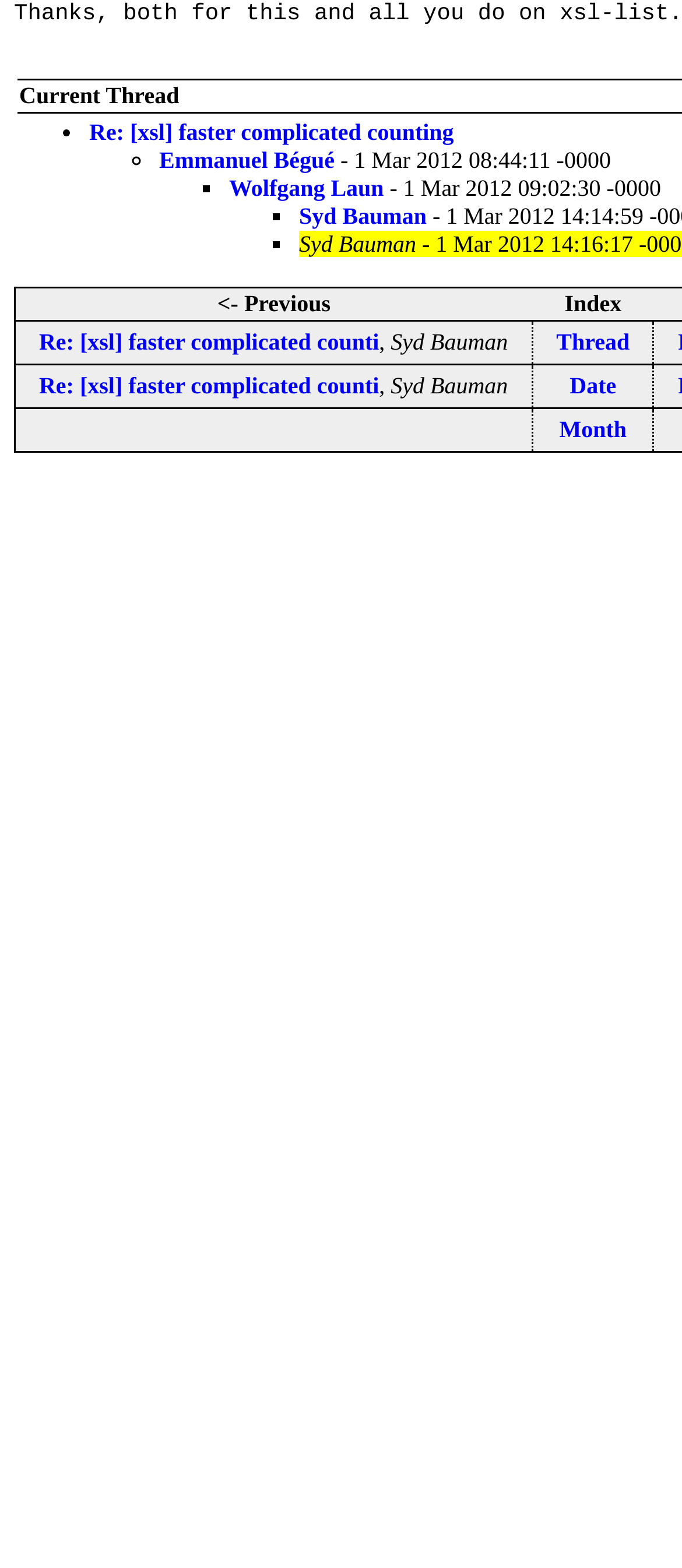Extract the bounding box coordinates for the described element: "Re: [xsl] faster complicated counti". The coordinates should be represented as four float numbers between 0 and 1: [left, top, right, bottom].

[0.057, 0.21, 0.556, 0.226]